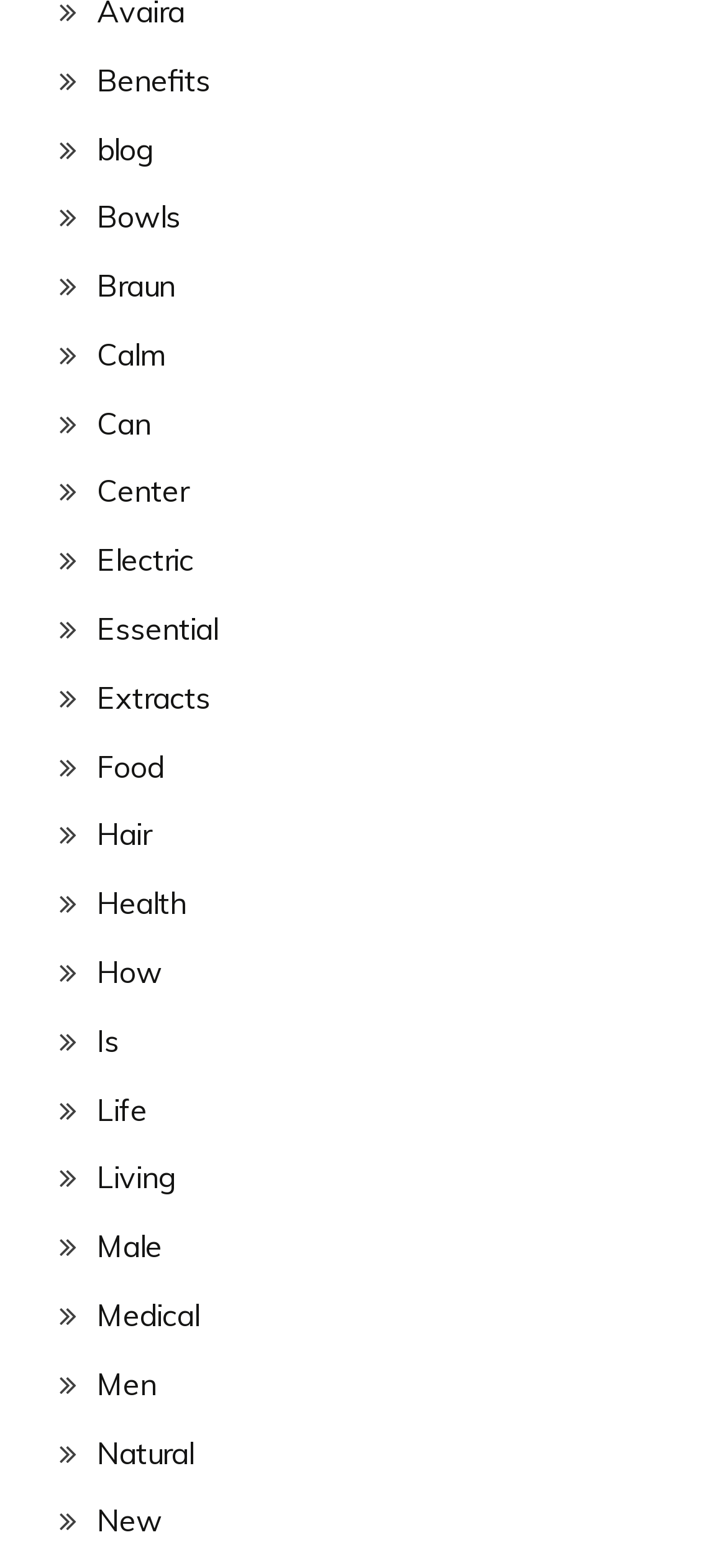Please determine the bounding box coordinates of the area that needs to be clicked to complete this task: 'Learn about 'Braun''. The coordinates must be four float numbers between 0 and 1, formatted as [left, top, right, bottom].

[0.133, 0.17, 0.241, 0.194]